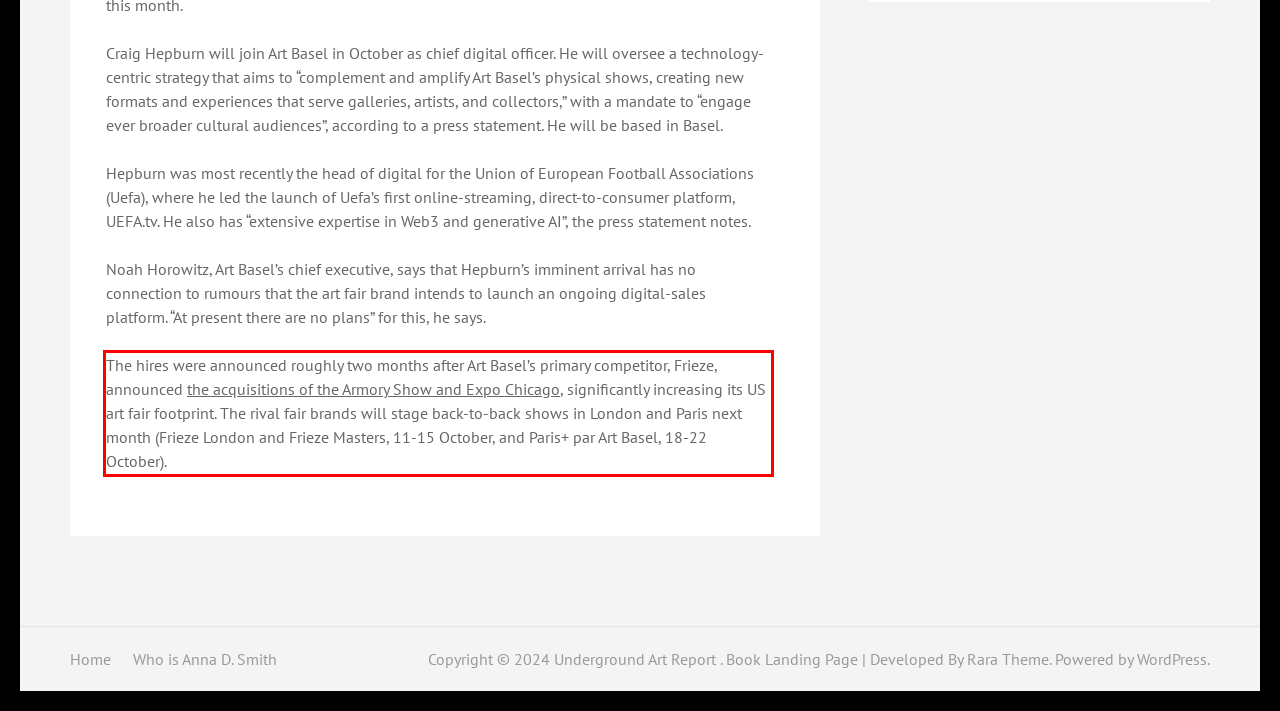Using OCR, extract the text content found within the red bounding box in the given webpage screenshot.

The hires were announced roughly two months after Art Basel’s primary competitor, Frieze, announced the acquisitions of the Armory Show and Expo Chicago, significantly increasing its US art fair footprint. The rival fair brands will stage back-to-back shows in London and Paris next month (Frieze London and Frieze Masters, 11-15 October, and Paris+ par Art Basel, 18-22 October).